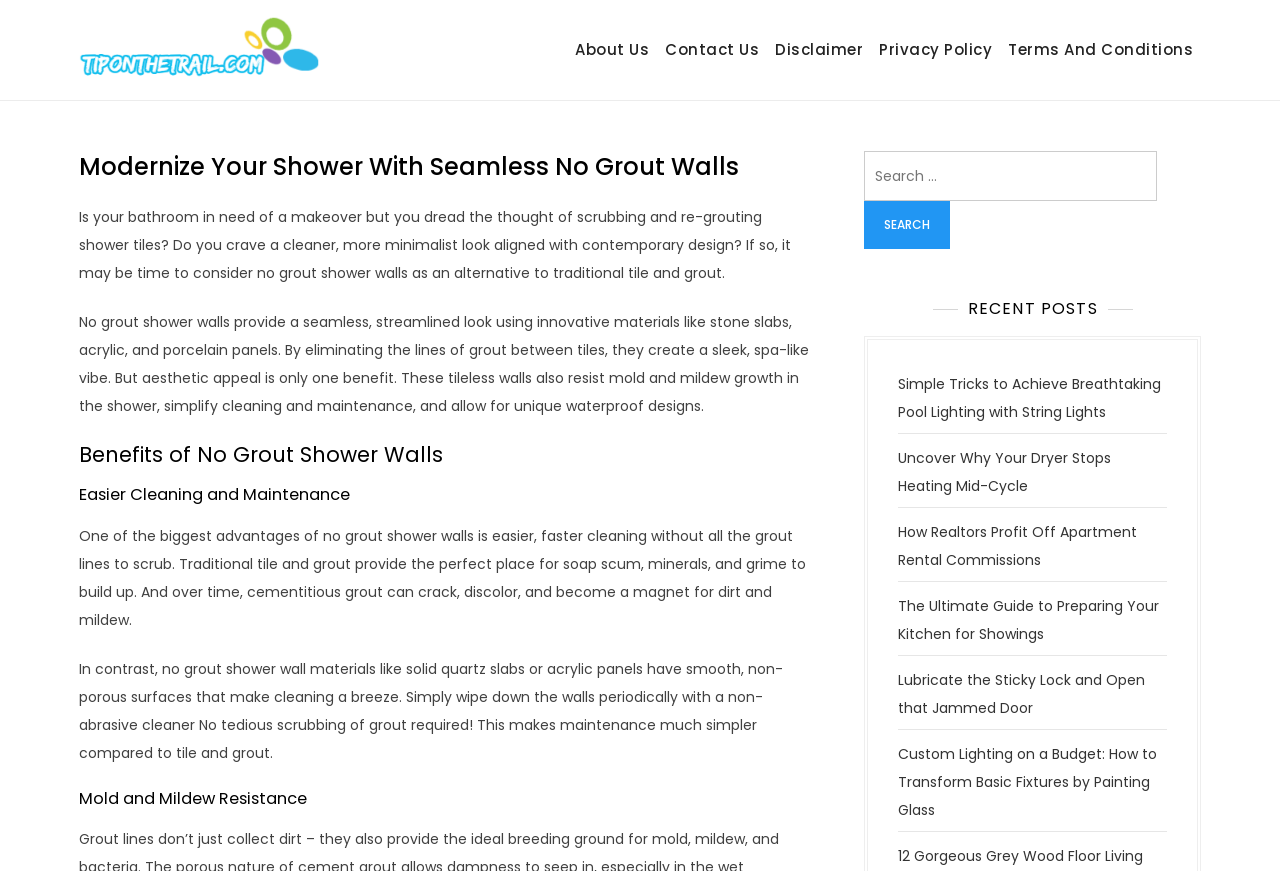Locate the bounding box coordinates for the element described below: "Contact Us". The coordinates must be four float values between 0 and 1, formatted as [left, top, right, bottom].

[0.513, 0.017, 0.599, 0.098]